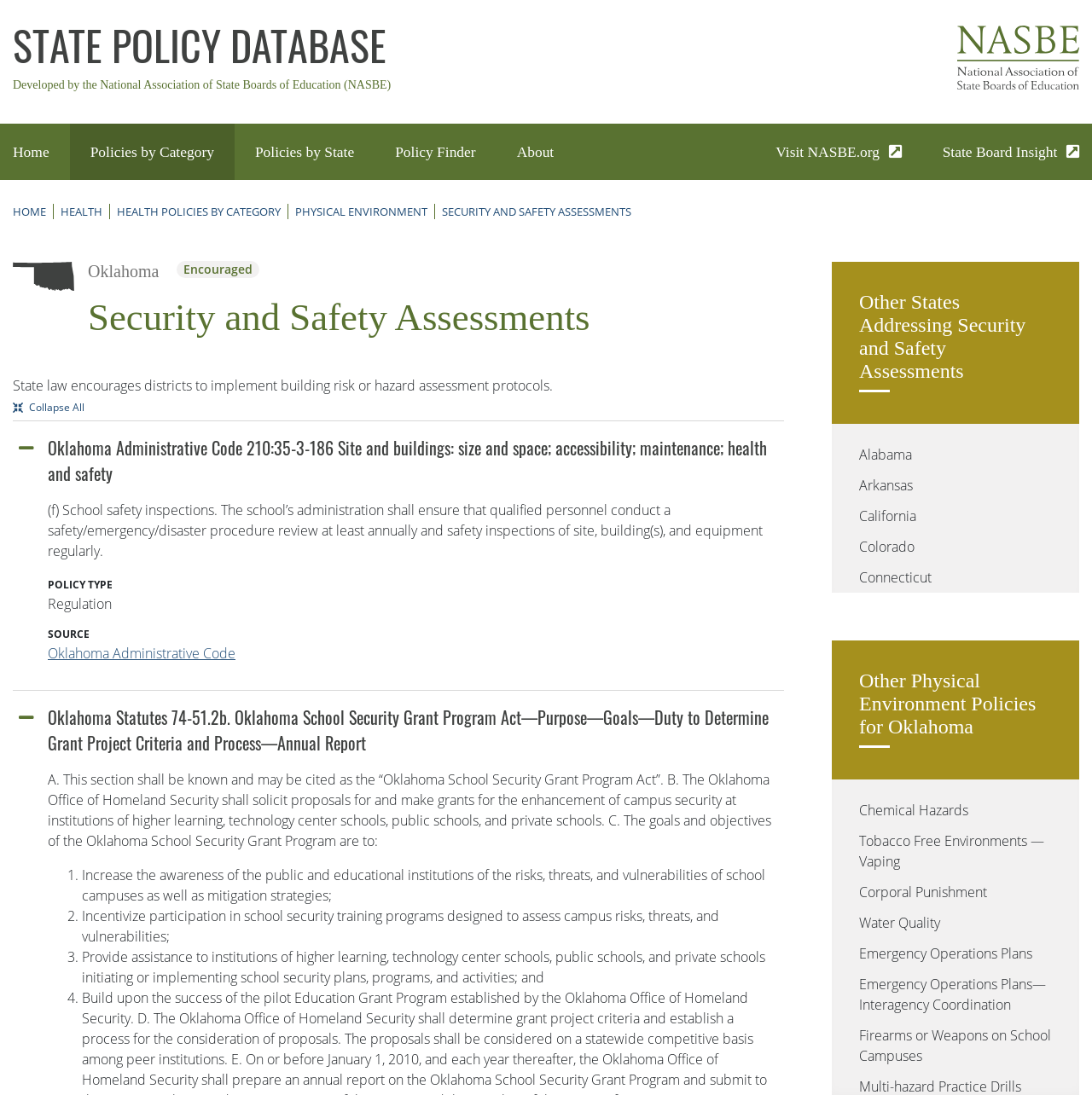Pinpoint the bounding box coordinates of the clickable element needed to complete the instruction: "Visit NASBE.org". The coordinates should be provided as four float numbers between 0 and 1: [left, top, right, bottom].

[0.71, 0.128, 0.826, 0.149]